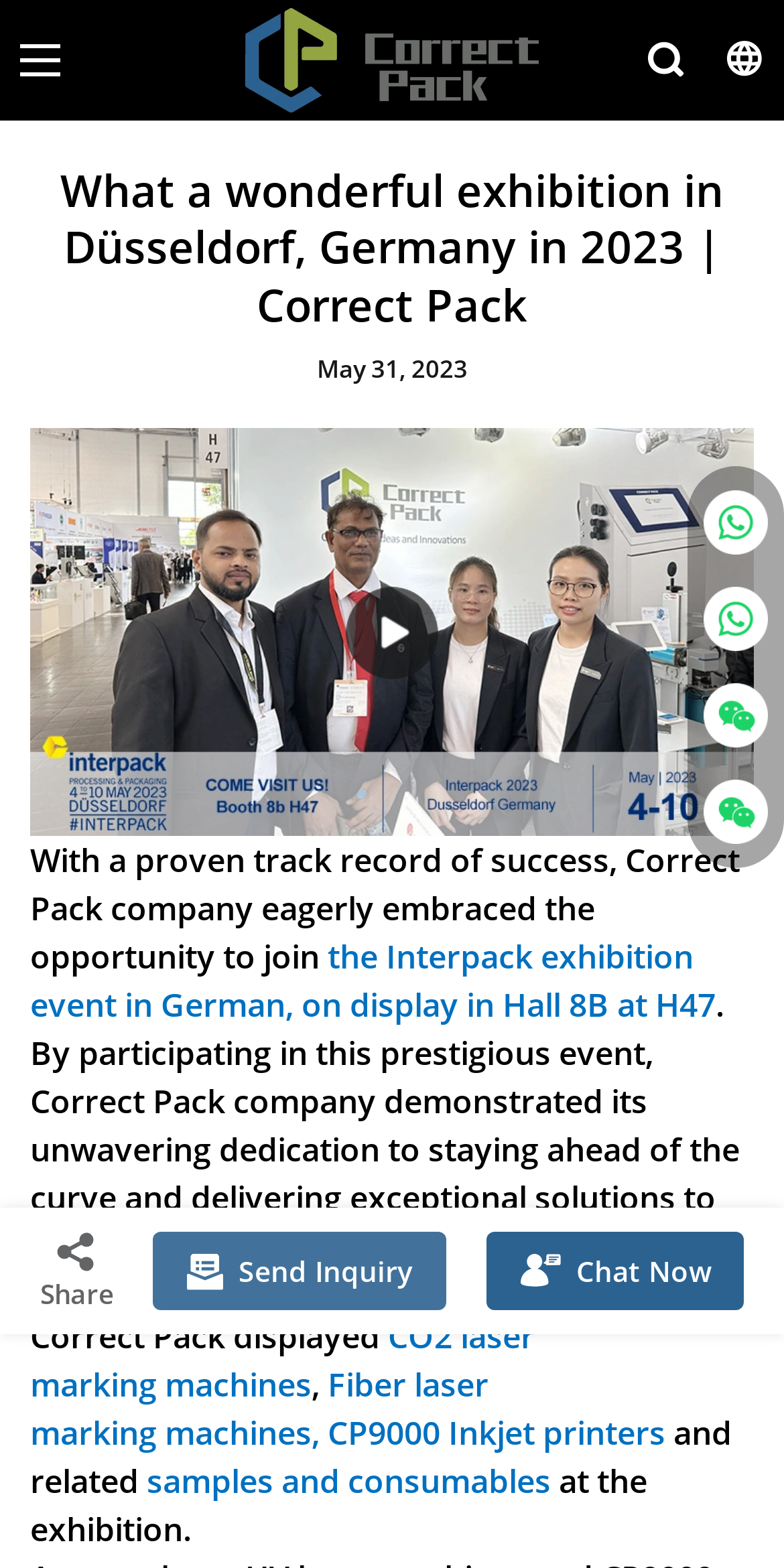Could you specify the bounding box coordinates for the clickable section to complete the following instruction: "Learn about benefits of OTT streaming platforms"?

None